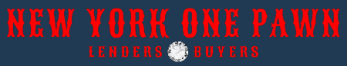Where is the business located?
Can you give a detailed and elaborate answer to the question?

The logo of 'New York One Pawn' signifies a trusted destination in Manhattan for those seeking pawn loans and a marketplace for selling valuables, aligning with the brand's identity as a reliable community resource for financial needs and unique treasures.